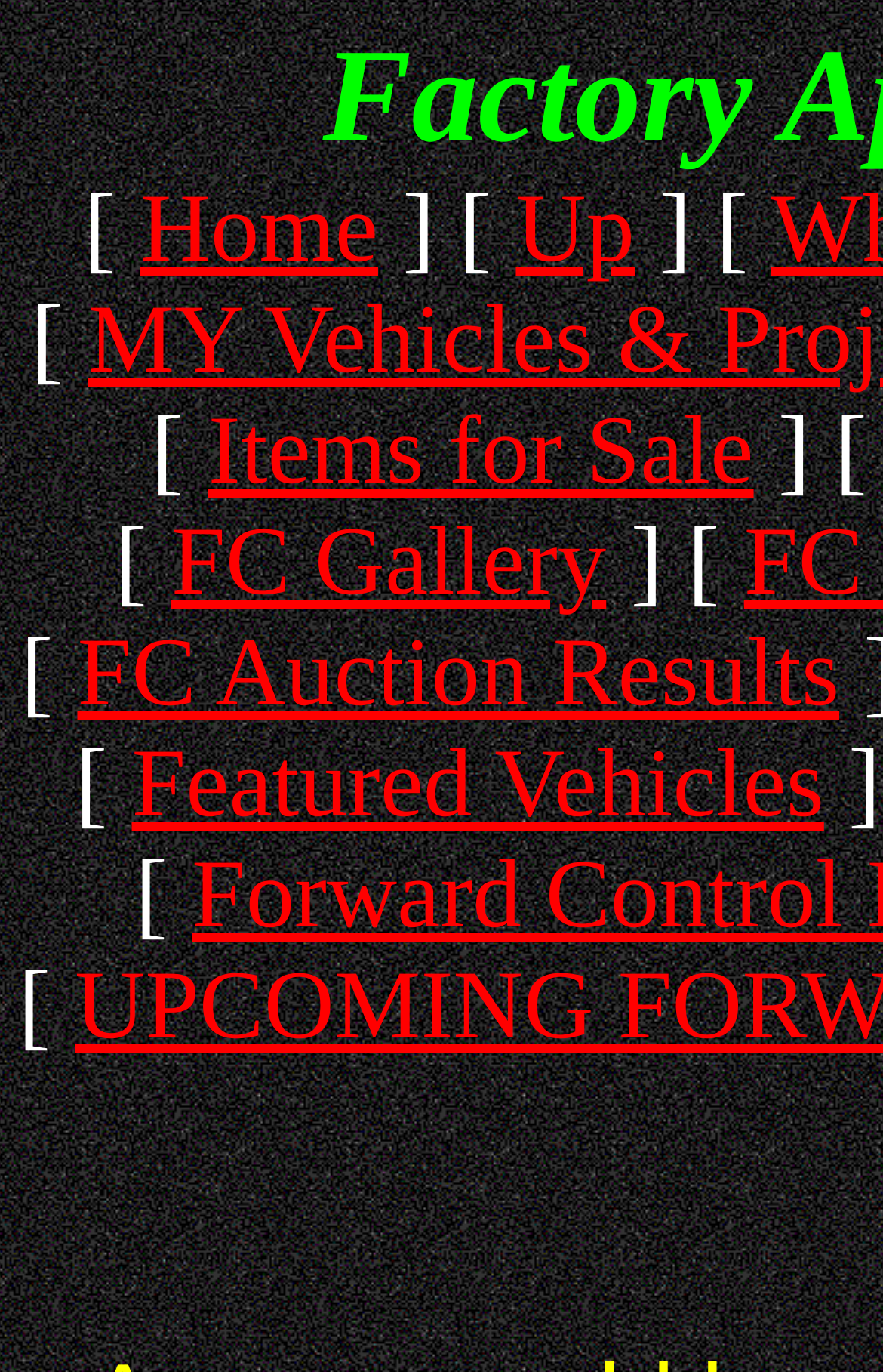What is the first menu item?
Provide a concise answer using a single word or phrase based on the image.

Home